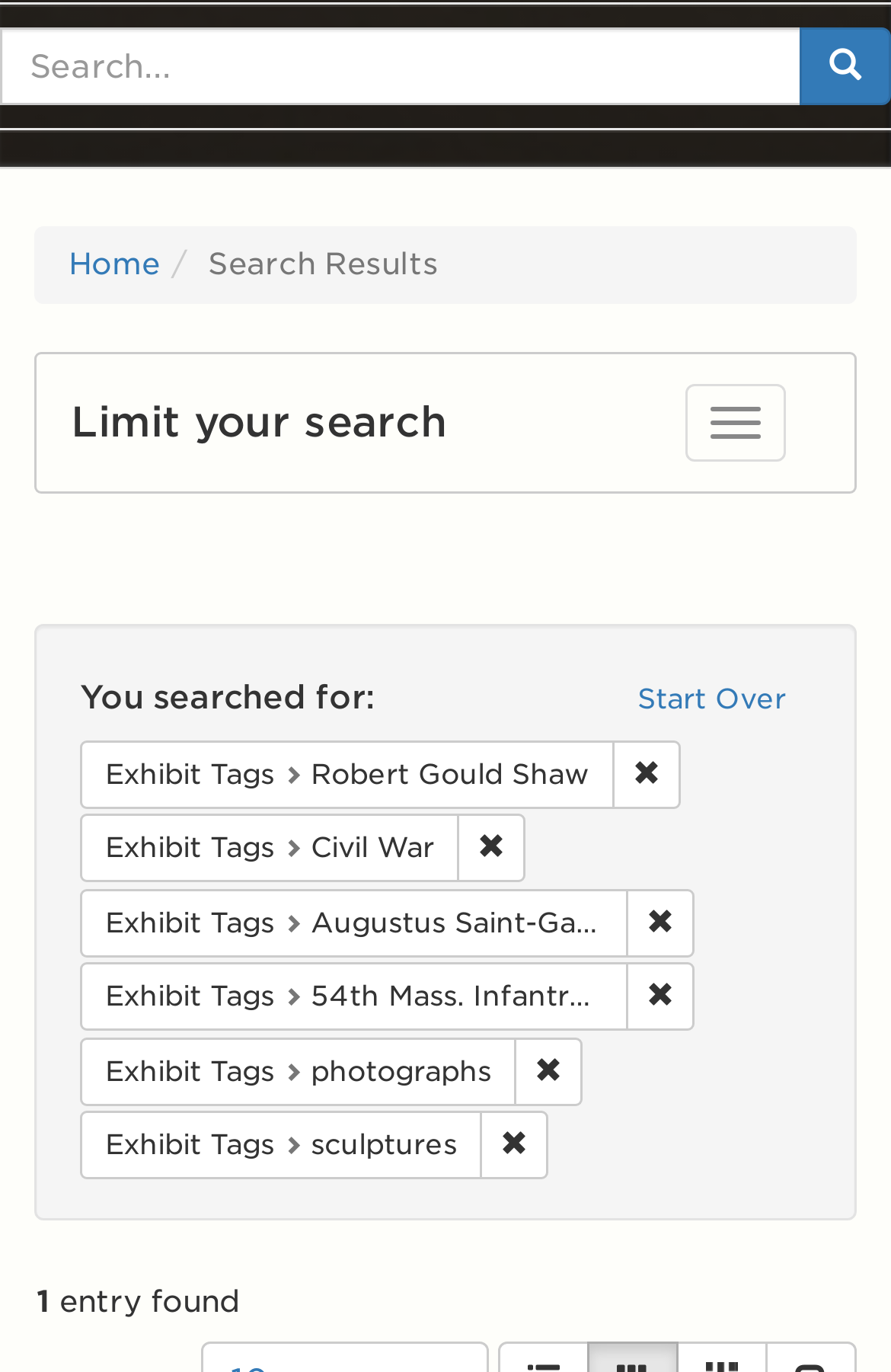Given the element description "Remove constraint Exhibit Tags: photographs", identify the bounding box of the corresponding UI element.

[0.577, 0.756, 0.654, 0.806]